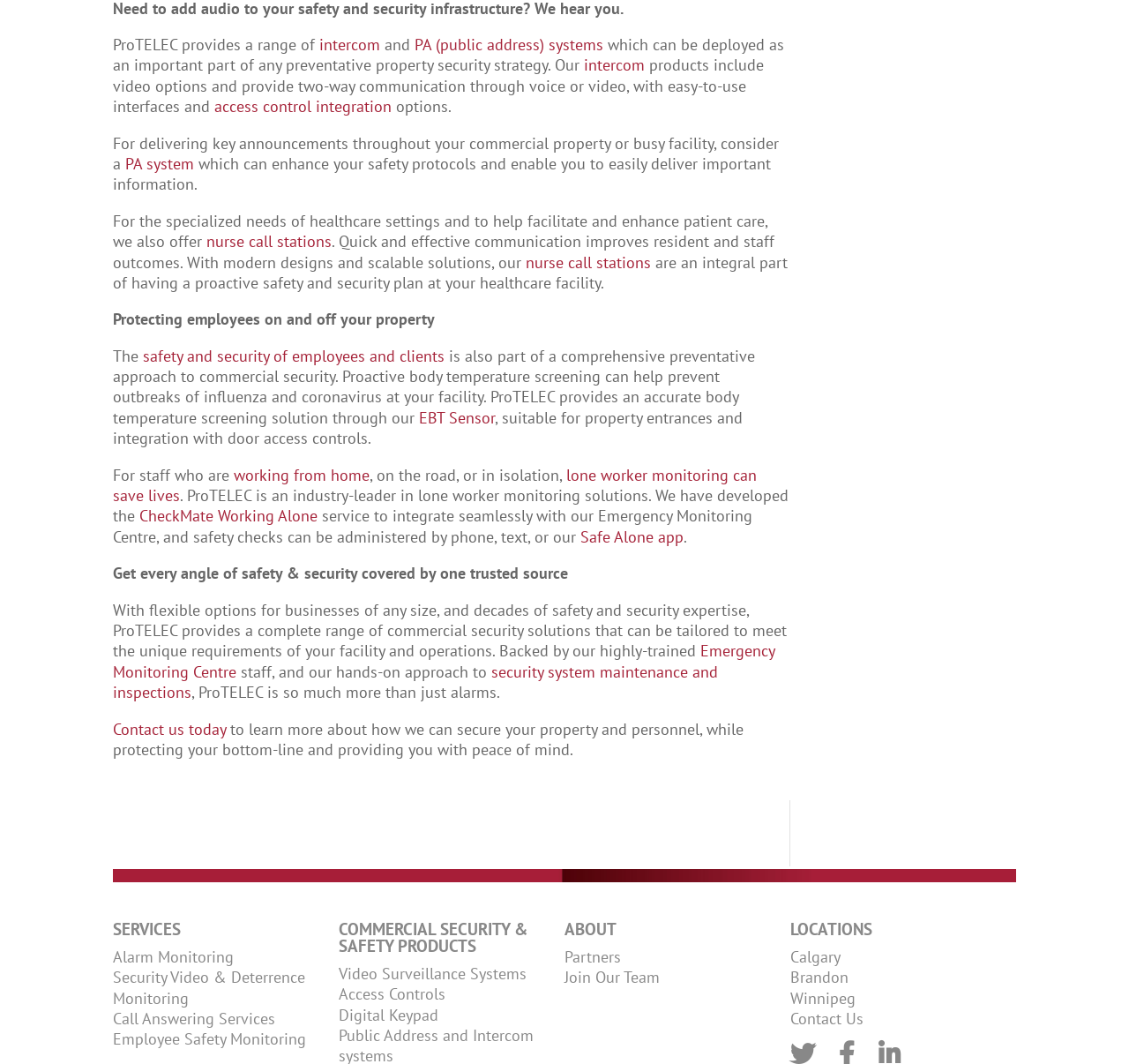Could you provide the bounding box coordinates for the portion of the screen to click to complete this instruction: "Learn more about intercom systems"?

[0.283, 0.032, 0.337, 0.051]